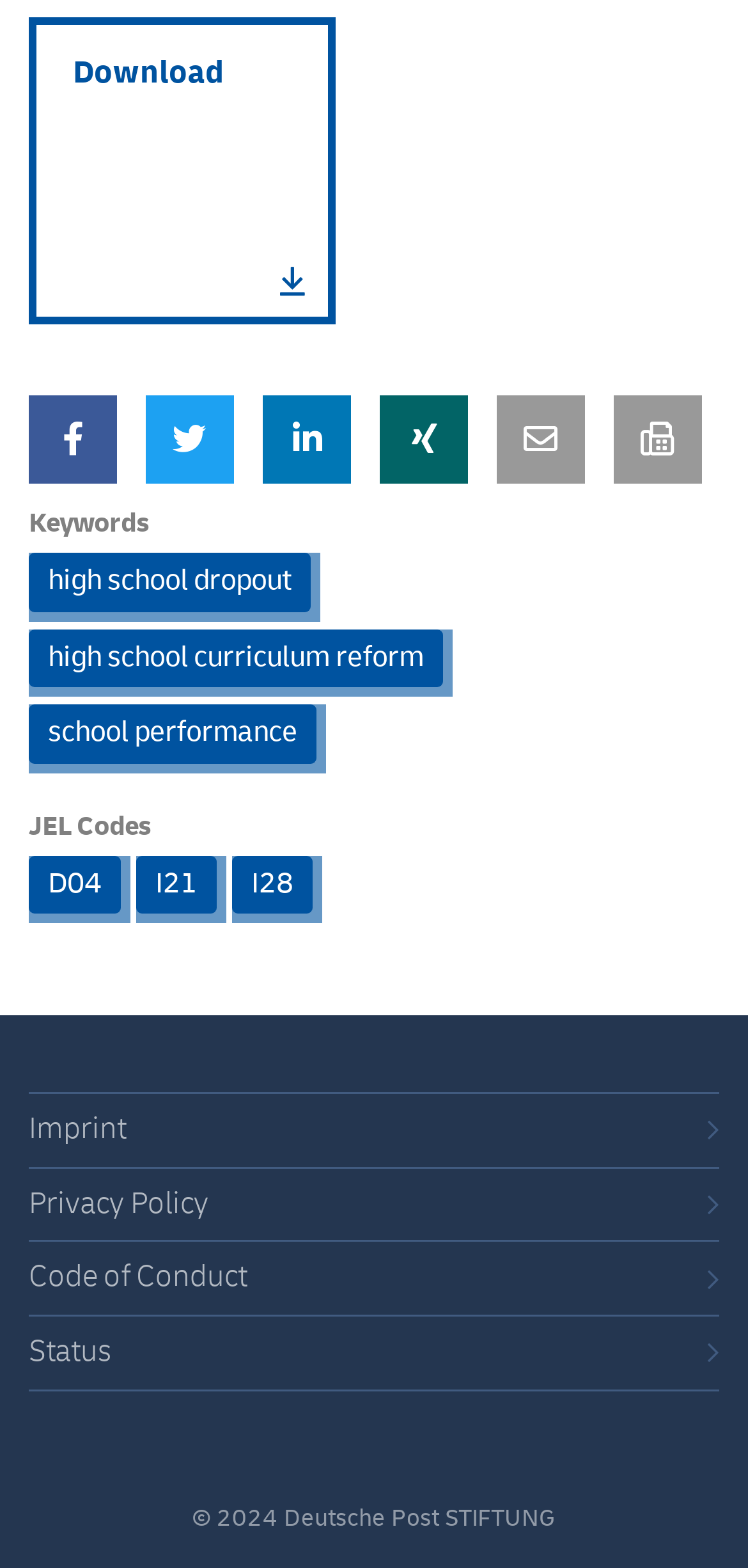Locate the bounding box of the UI element described by: "Code of Conduct" in the given webpage screenshot.

[0.038, 0.805, 0.331, 0.826]